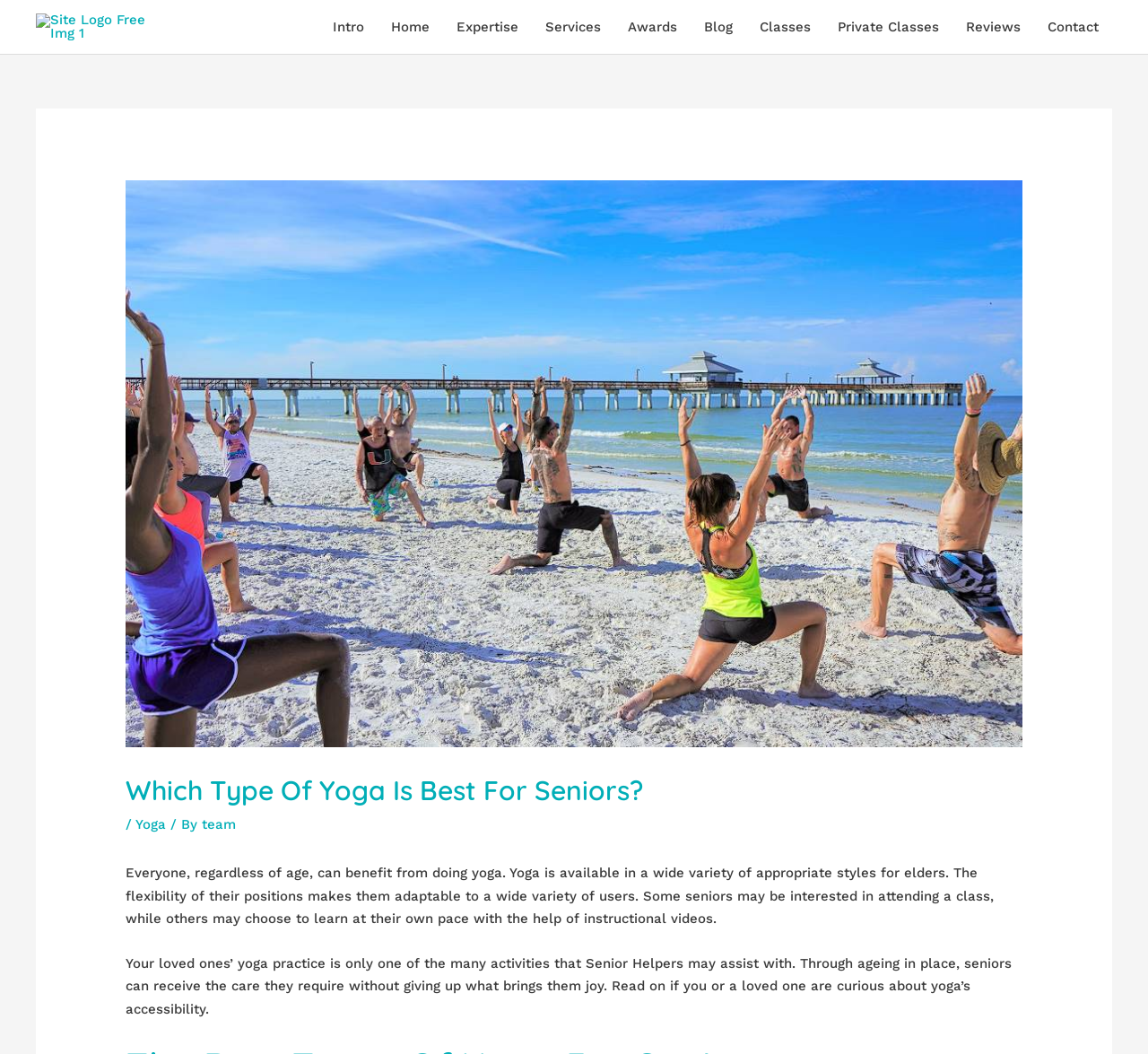Return the bounding box coordinates of the UI element that corresponds to this description: "Private Classes". The coordinates must be given as four float numbers in the range of 0 and 1, [left, top, right, bottom].

[0.718, 0.0, 0.83, 0.051]